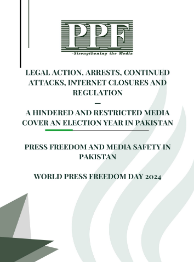What is the significance of World Press Freedom Day 2024?
Please answer the question as detailed as possible.

The mention of World Press Freedom Day 2024 in the caption underscores the importance of advocating for journalistic integrity and protection amid challenging circumstances in the media landscape, emphasizing the need to promote press freedom and media safety.